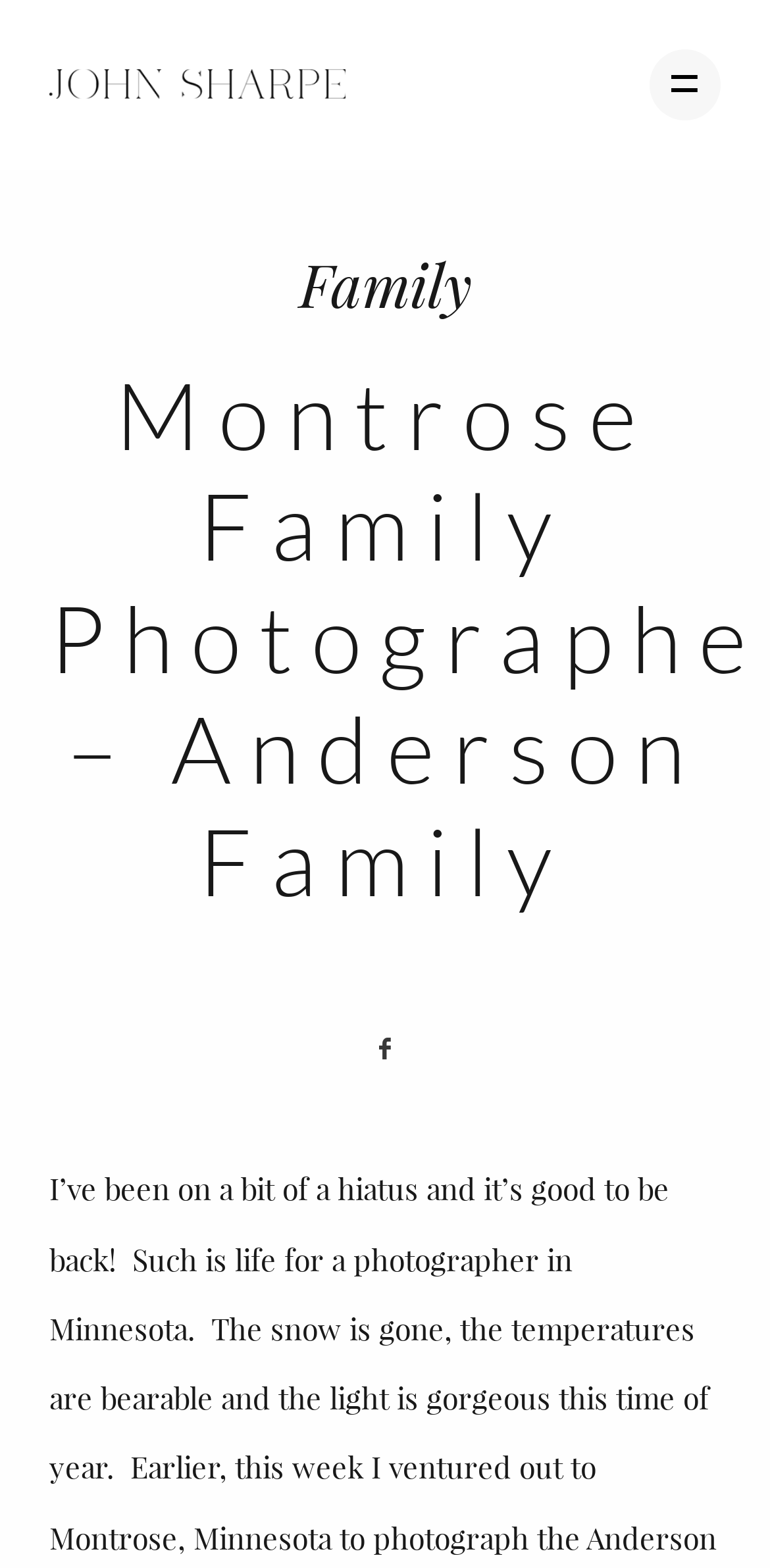Find the bounding box coordinates for the area that should be clicked to accomplish the instruction: "go to home page".

[0.437, 0.178, 0.563, 0.197]